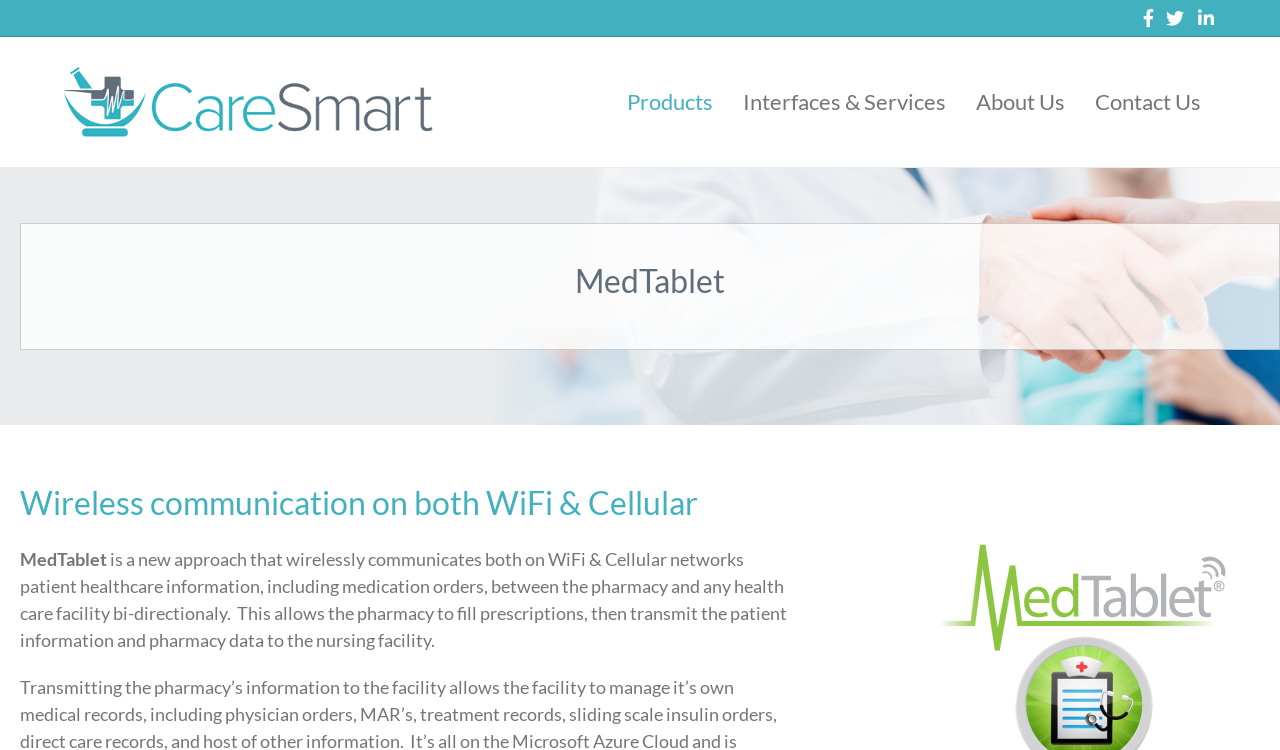What is the purpose of MedTablet?
Please elaborate on the answer to the question with detailed information.

The purpose of MedTablet is to allow the pharmacy to fill prescriptions and then transmit the patient information and pharmacy data to the nursing facility. This is described in the paragraph of text below the heading 'MedTablet'.